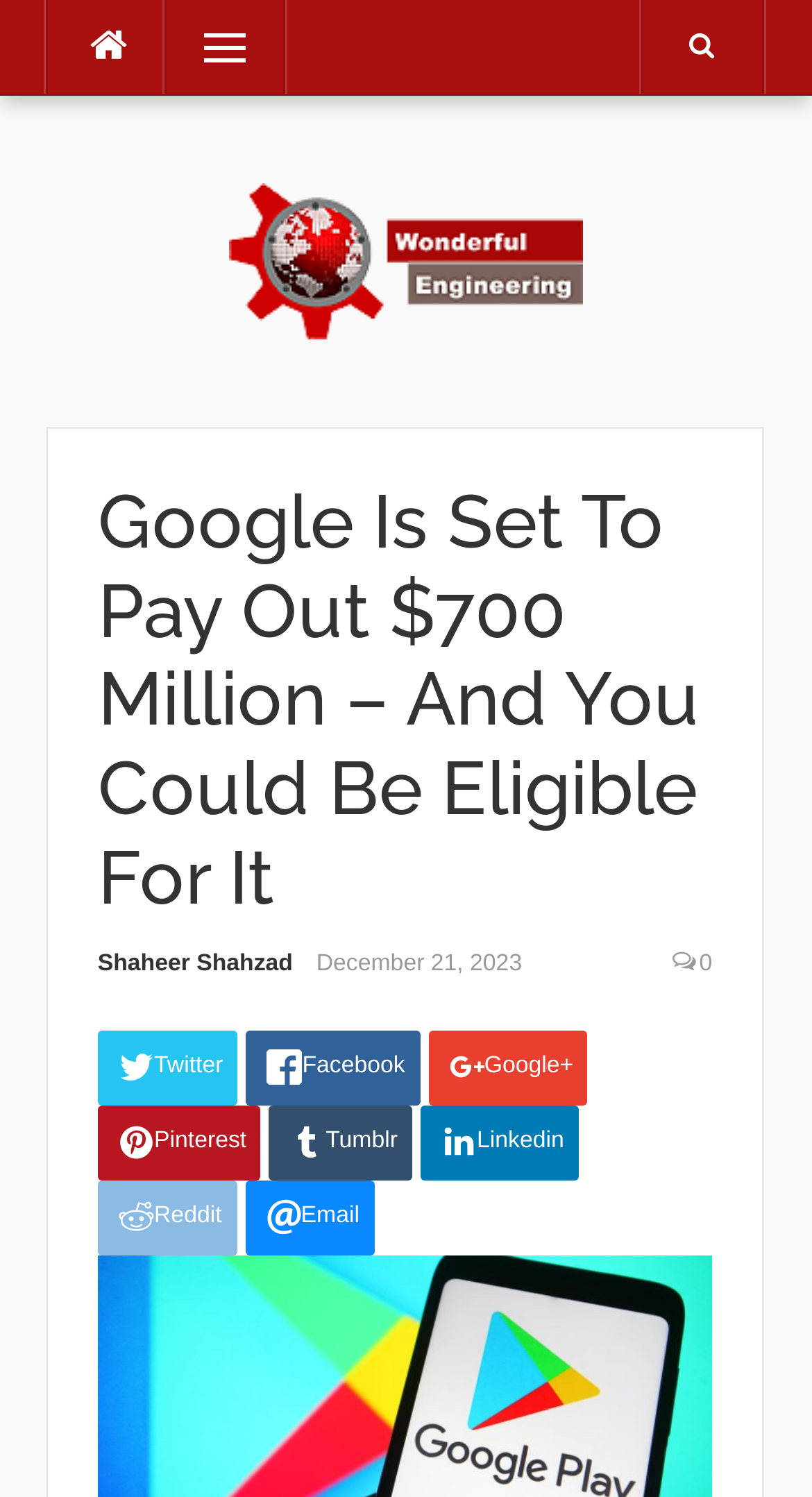Find the bounding box of the element with the following description: "East Anglia Area Group". The coordinates must be four float numbers between 0 and 1, formatted as [left, top, right, bottom].

None